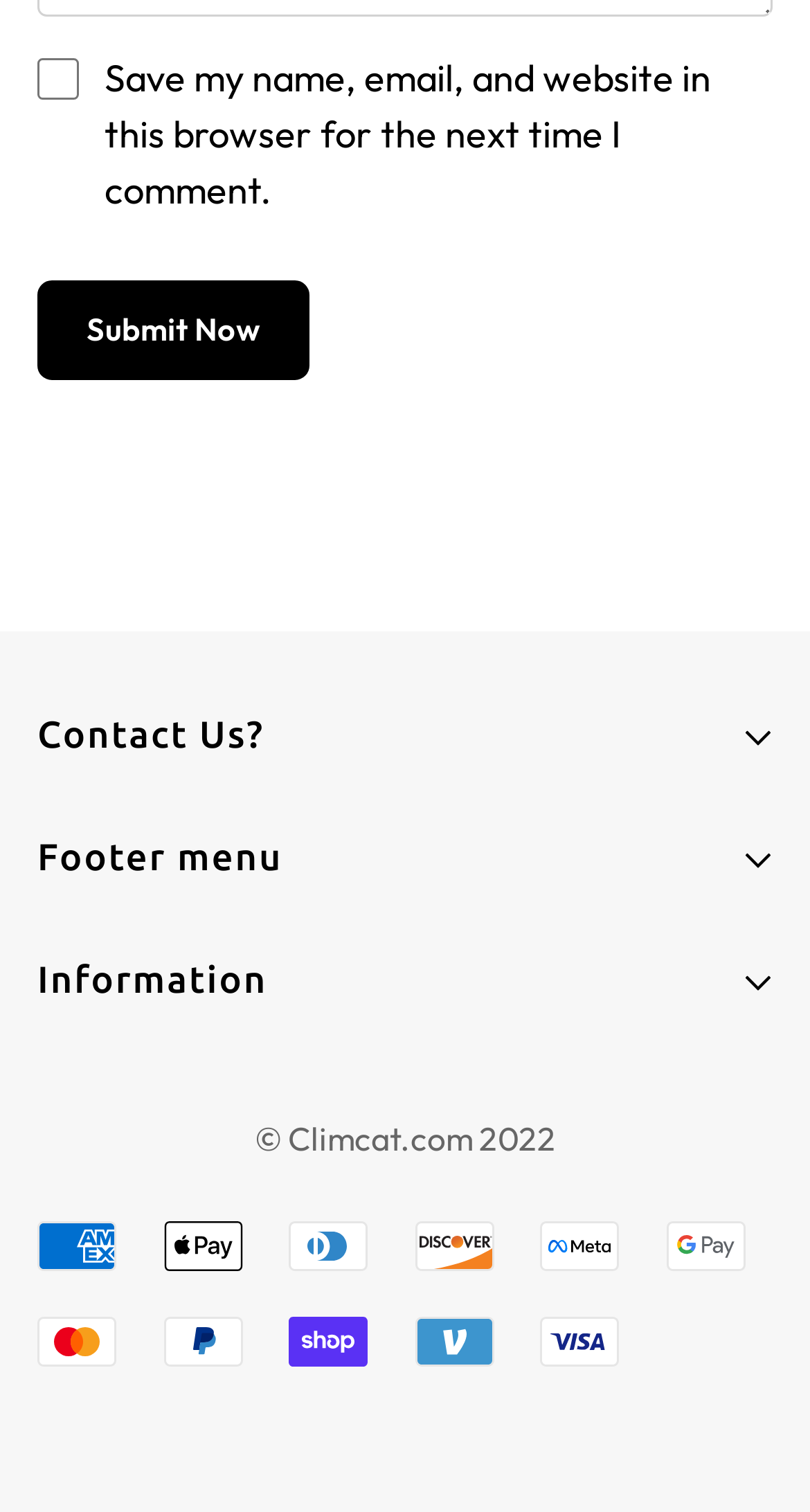Locate the bounding box coordinates of the element that needs to be clicked to carry out the instruction: "Submit the form". The coordinates should be given as four float numbers ranging from 0 to 1, i.e., [left, top, right, bottom].

[0.046, 0.185, 0.382, 0.251]